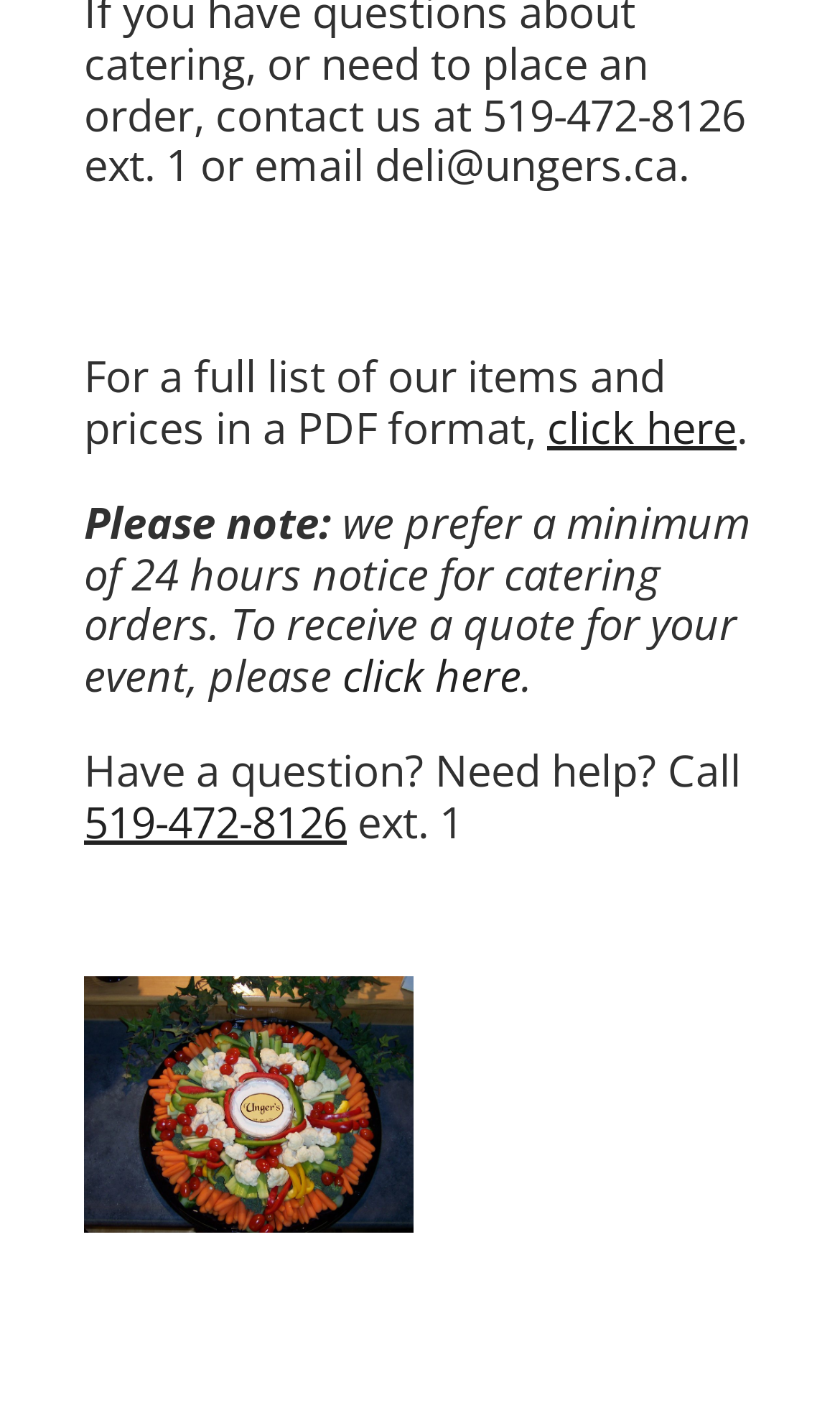Find the bounding box of the element with the following description: "519-472-8126". The coordinates must be four float numbers between 0 and 1, formatted as [left, top, right, bottom].

[0.1, 0.561, 0.413, 0.602]